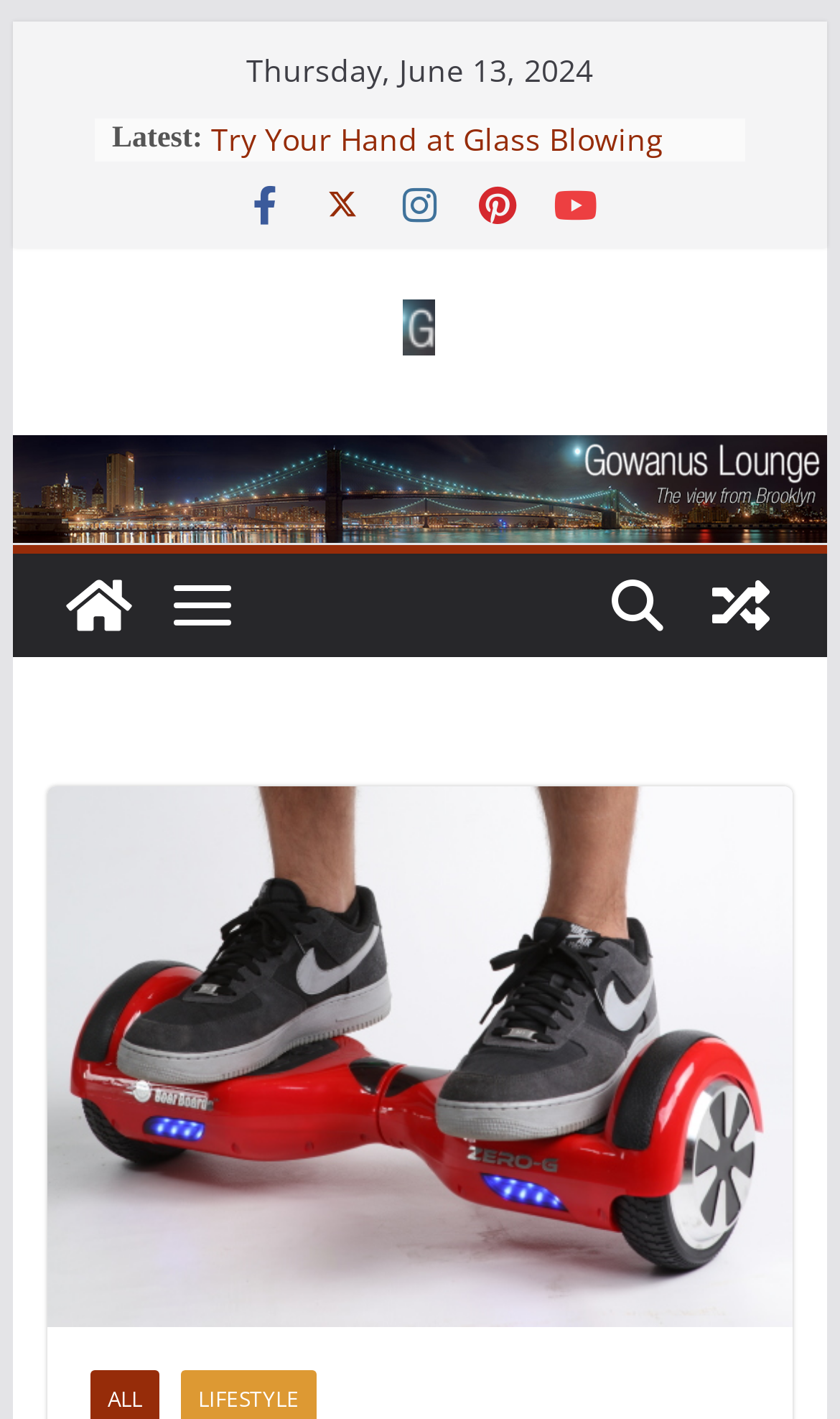Please provide a brief answer to the question using only one word or phrase: 
What is the date displayed on the webpage?

Thursday, June 13, 2024